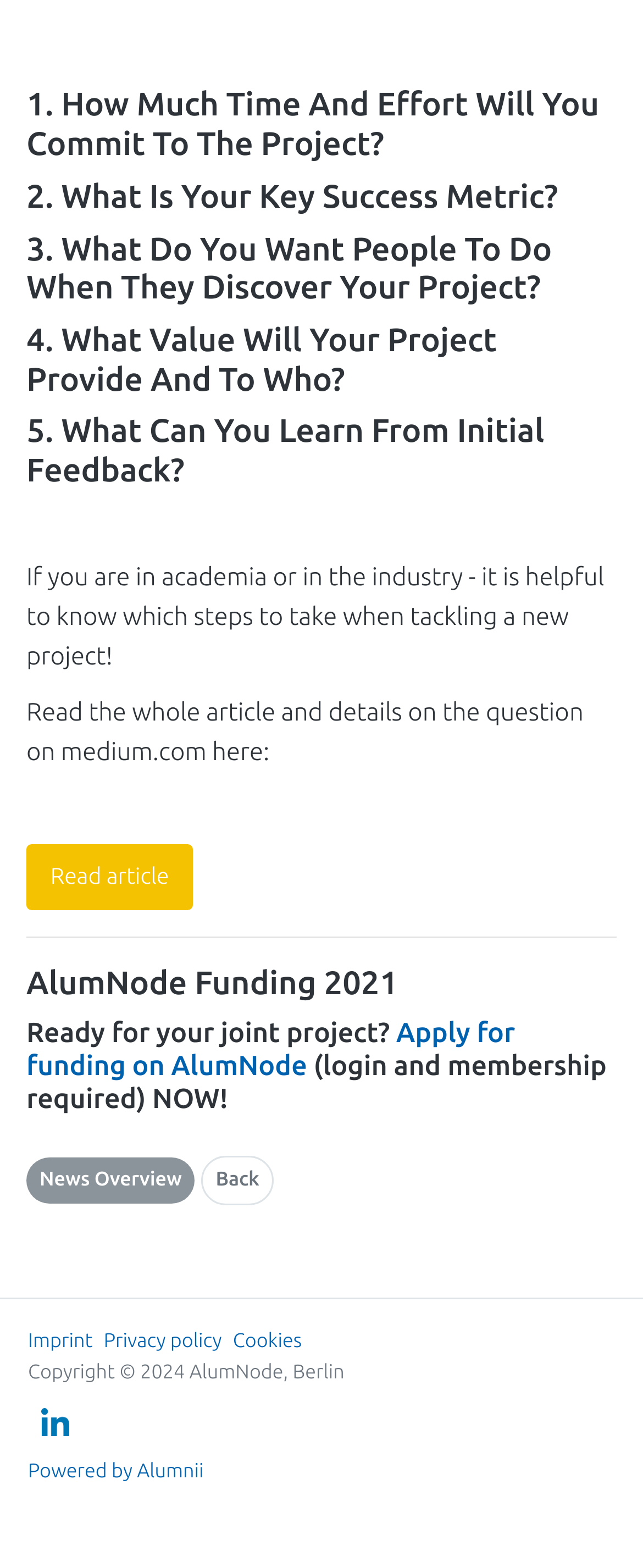Determine the coordinates of the bounding box for the clickable area needed to execute this instruction: "View Imprint".

[0.044, 0.849, 0.144, 0.862]